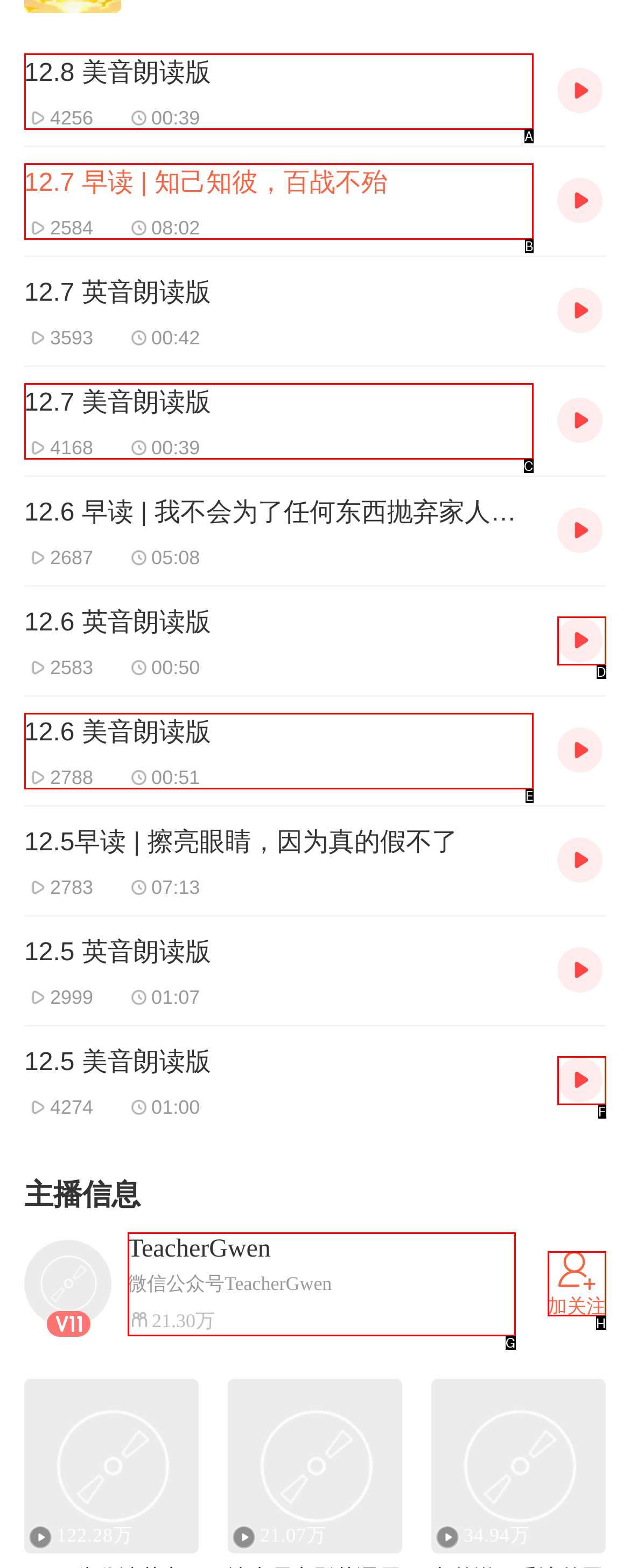From the available options, which lettered element should I click to complete this task: View the 'TeacherGwen' profile?

G